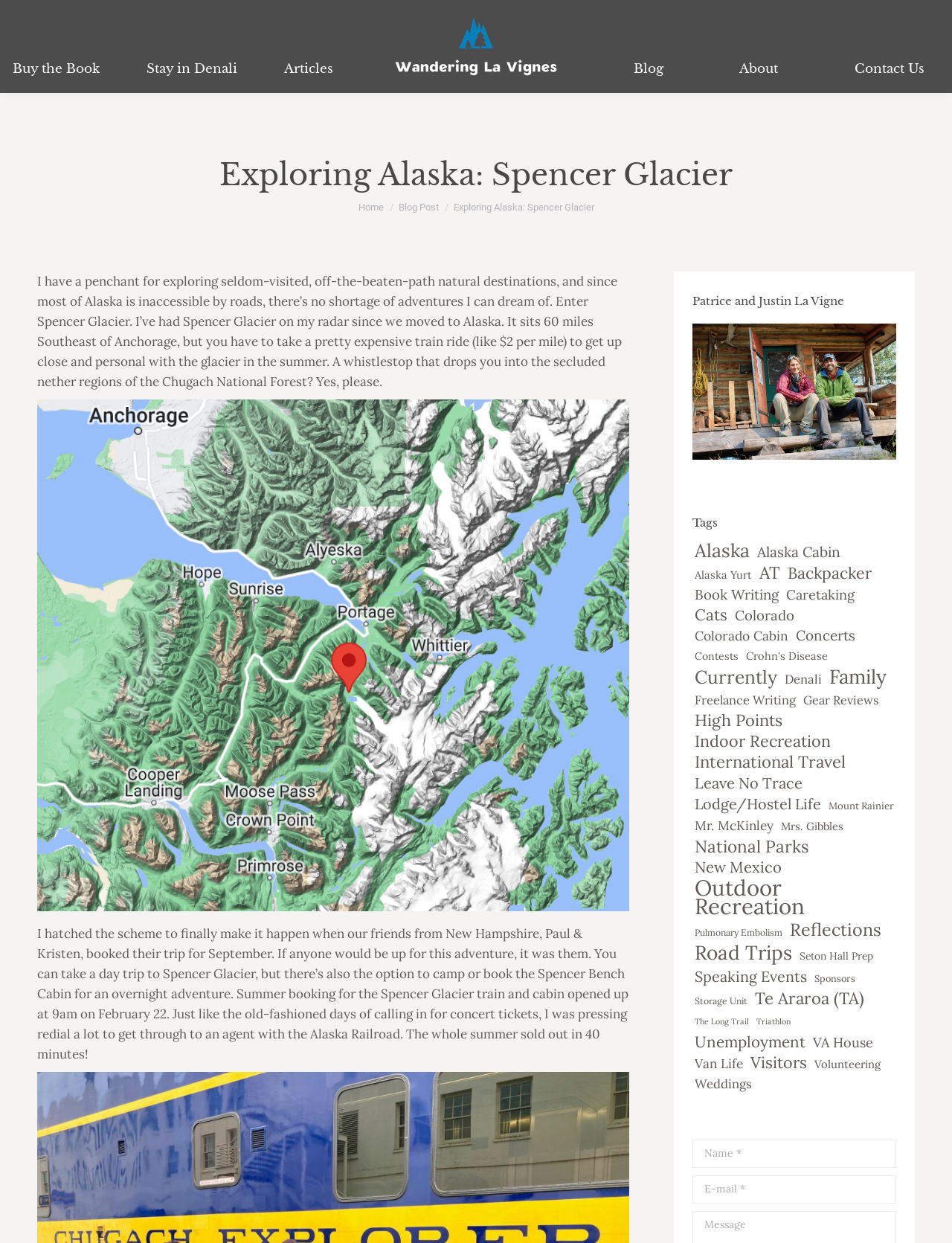How many links are there in the 'Tags' section?
Carefully analyze the image and provide a thorough answer to the question.

The 'Tags' section starts with the 'Tags' label and contains a list of links. By counting the links, I found that there are 574 links in the 'Tags' section.